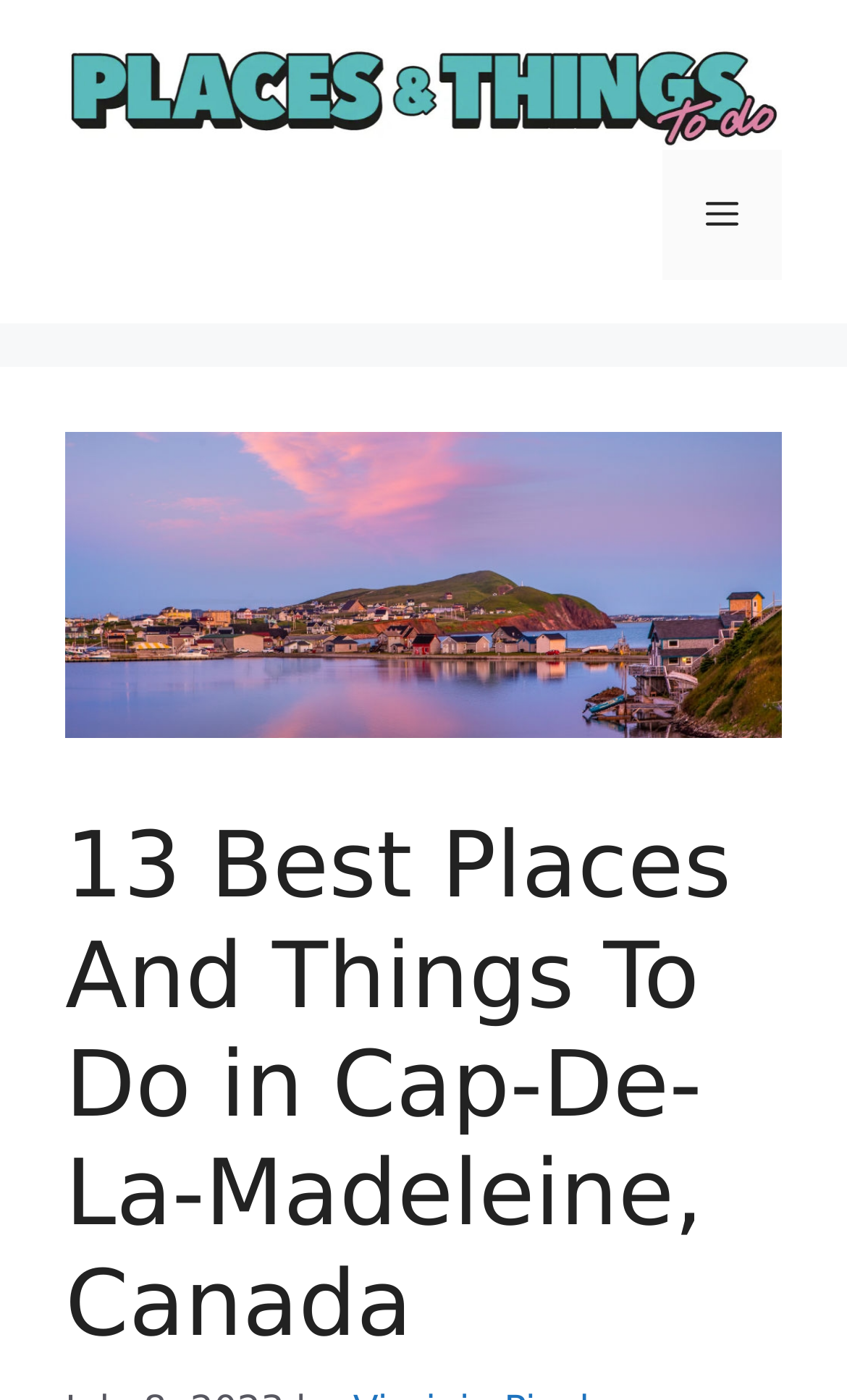Please determine the main heading text of this webpage.

13 Best Places And Things To Do in Cap-De-La-Madeleine, Canada